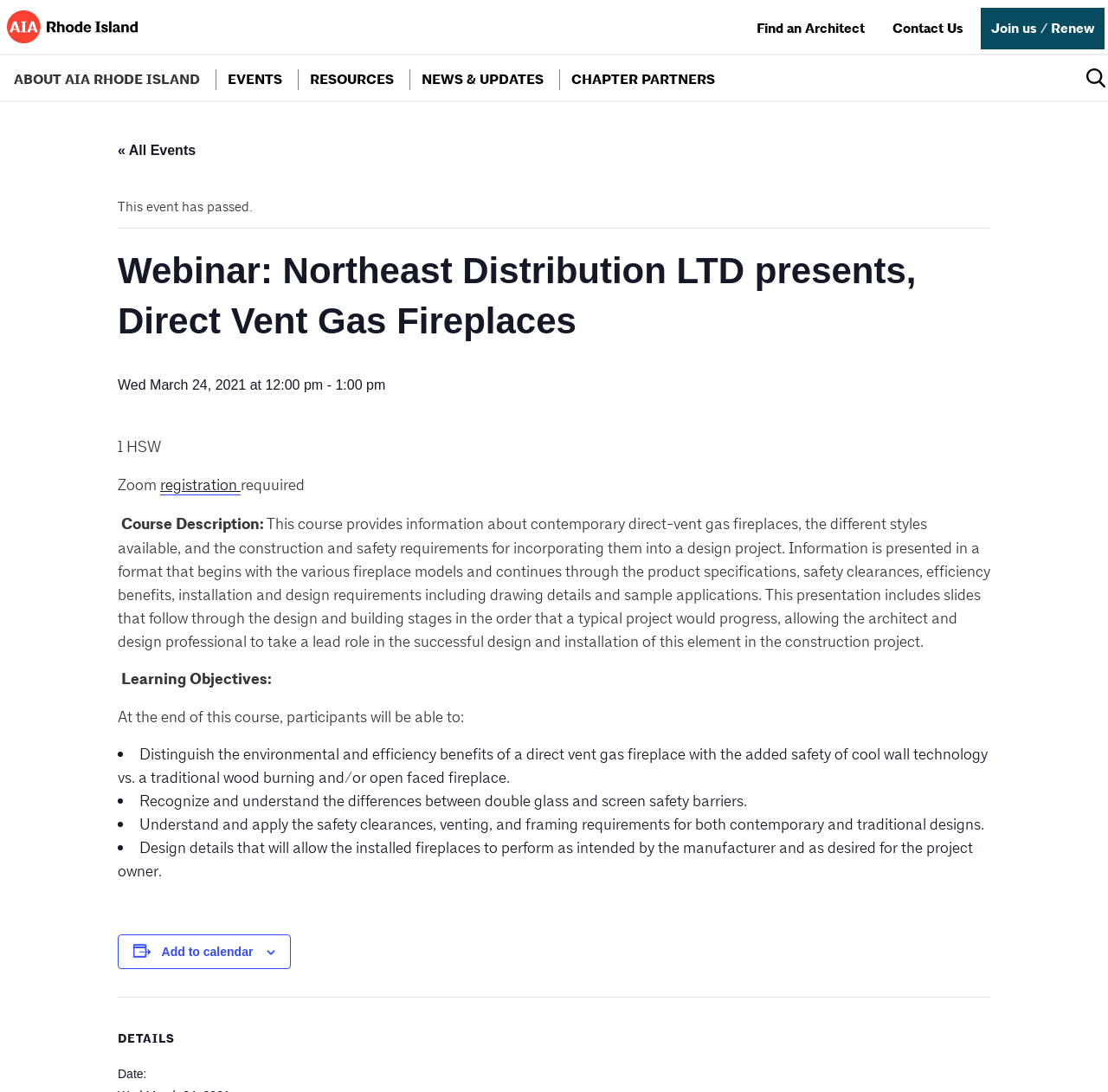Determine the bounding box coordinates for the HTML element mentioned in the following description: "Add to calendar". The coordinates should be a list of four floats ranging from 0 to 1, represented as [left, top, right, bottom].

[0.146, 0.865, 0.228, 0.878]